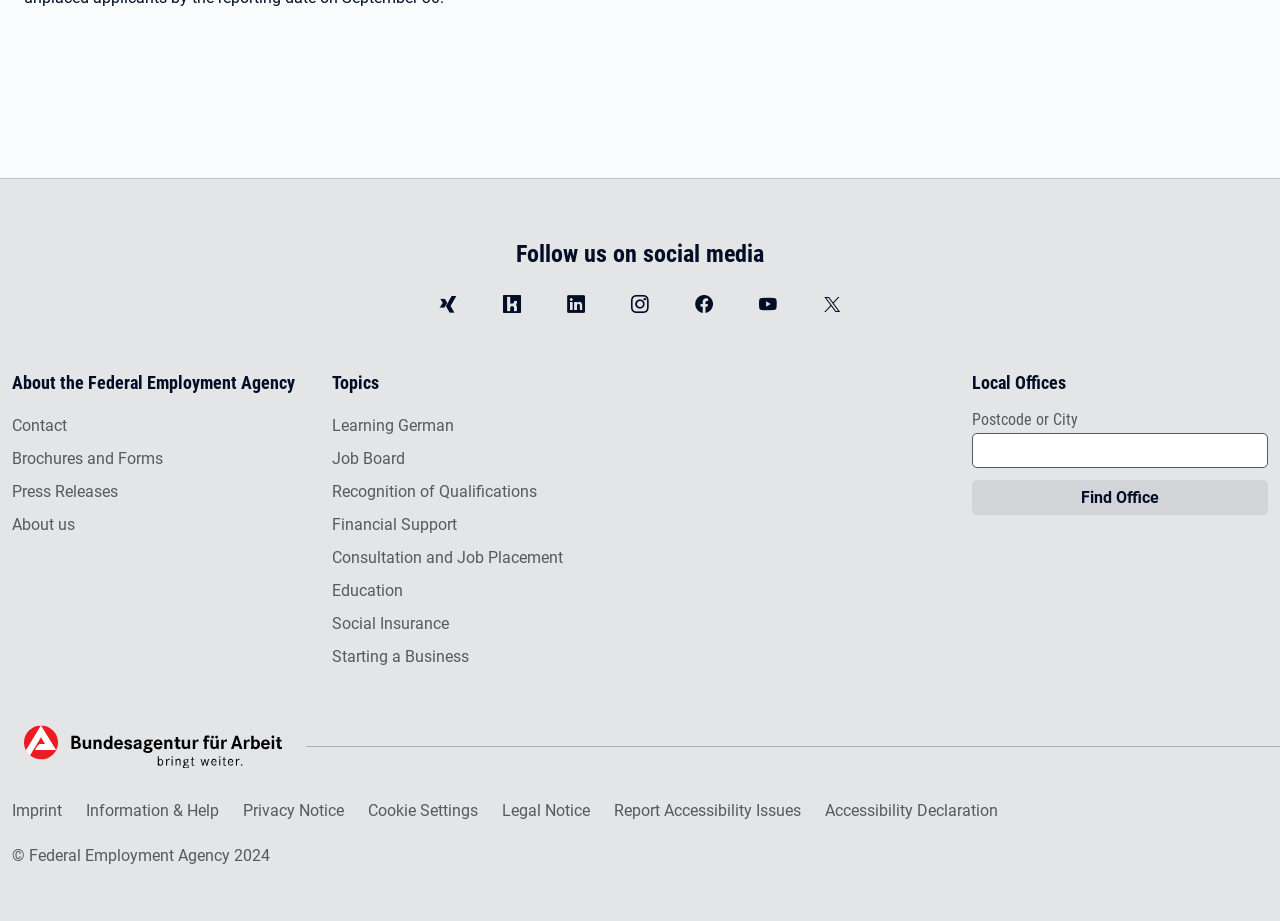Identify the bounding box coordinates of the region I need to click to complete this instruction: "Search for a local office".

[0.759, 0.47, 0.991, 0.508]